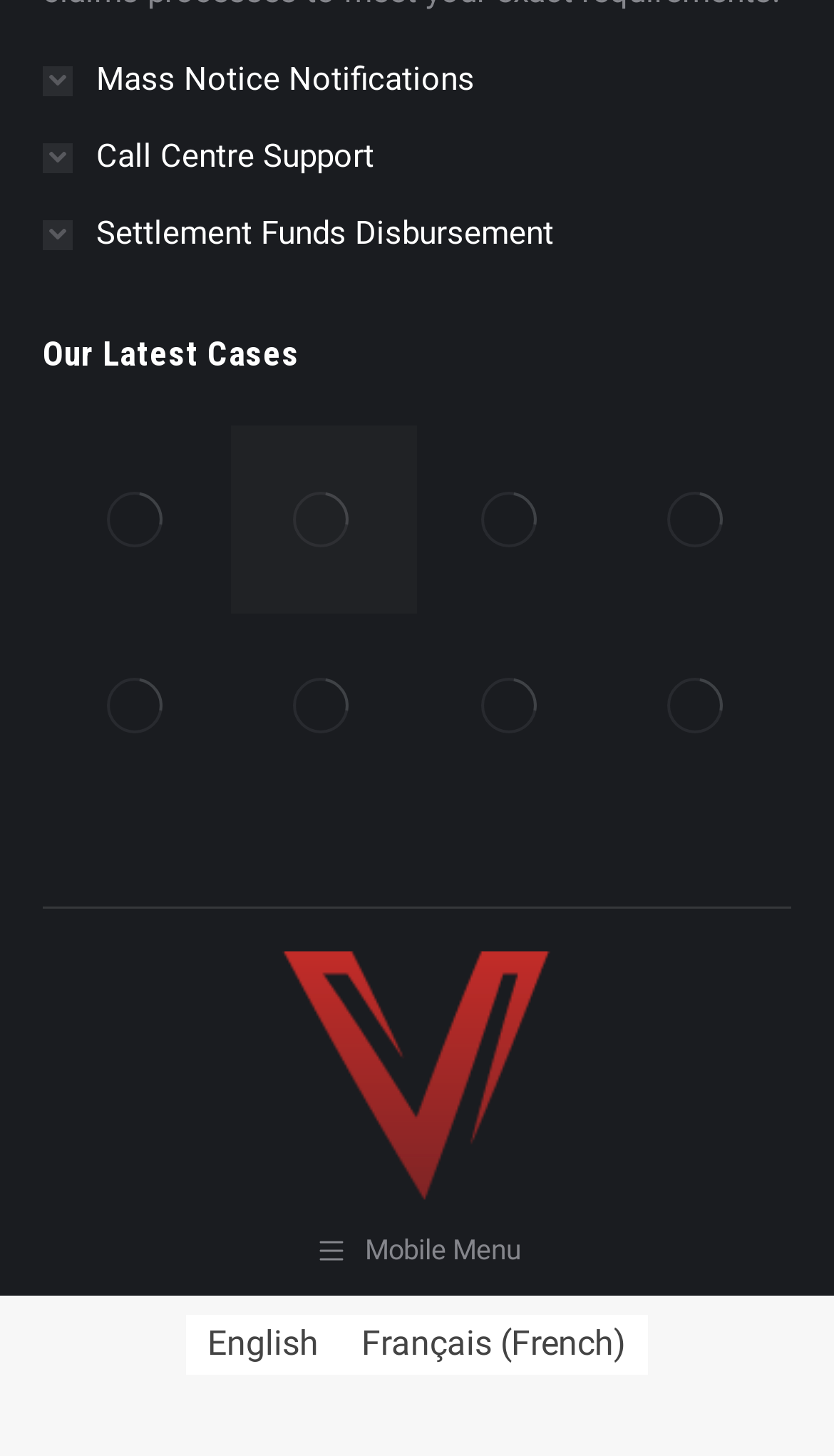Please predict the bounding box coordinates of the element's region where a click is necessary to complete the following instruction: "Click on Mobile Menu". The coordinates should be represented by four float numbers between 0 and 1, i.e., [left, top, right, bottom].

[0.437, 0.848, 0.624, 0.87]